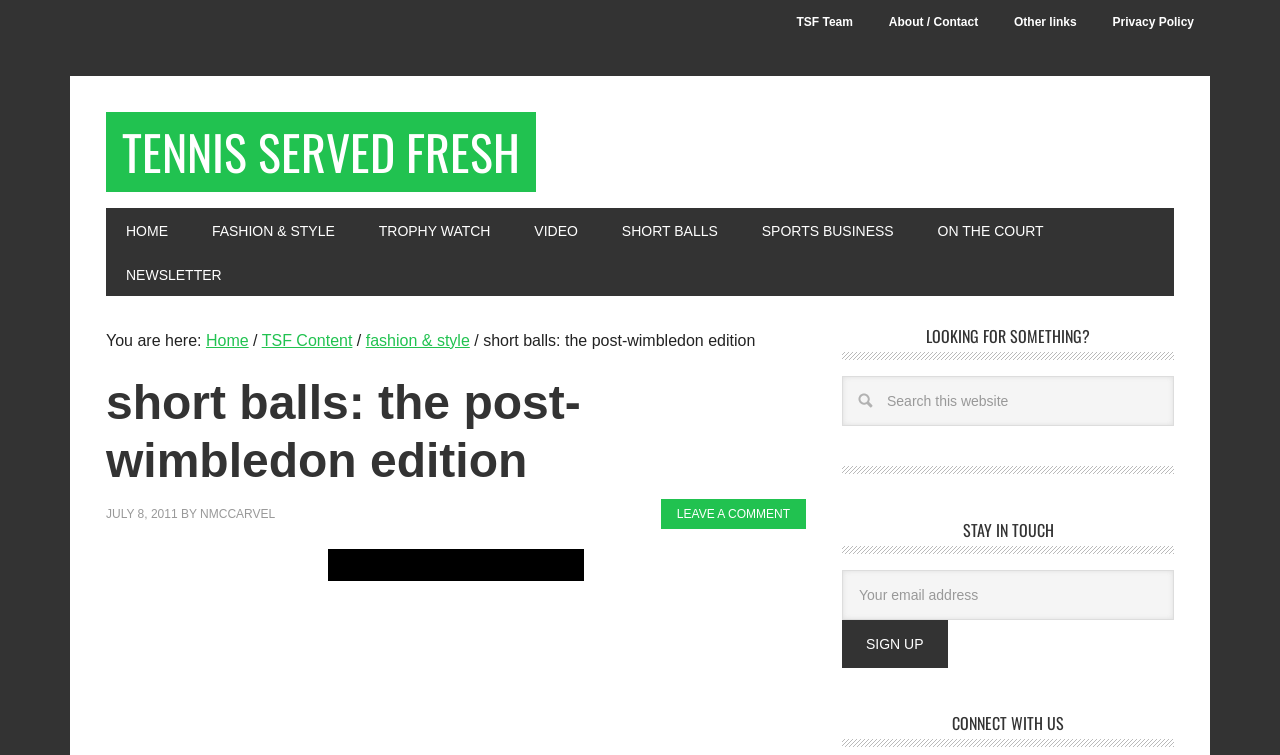Respond to the question below with a concise word or phrase:
Is there a search function on the website?

Yes